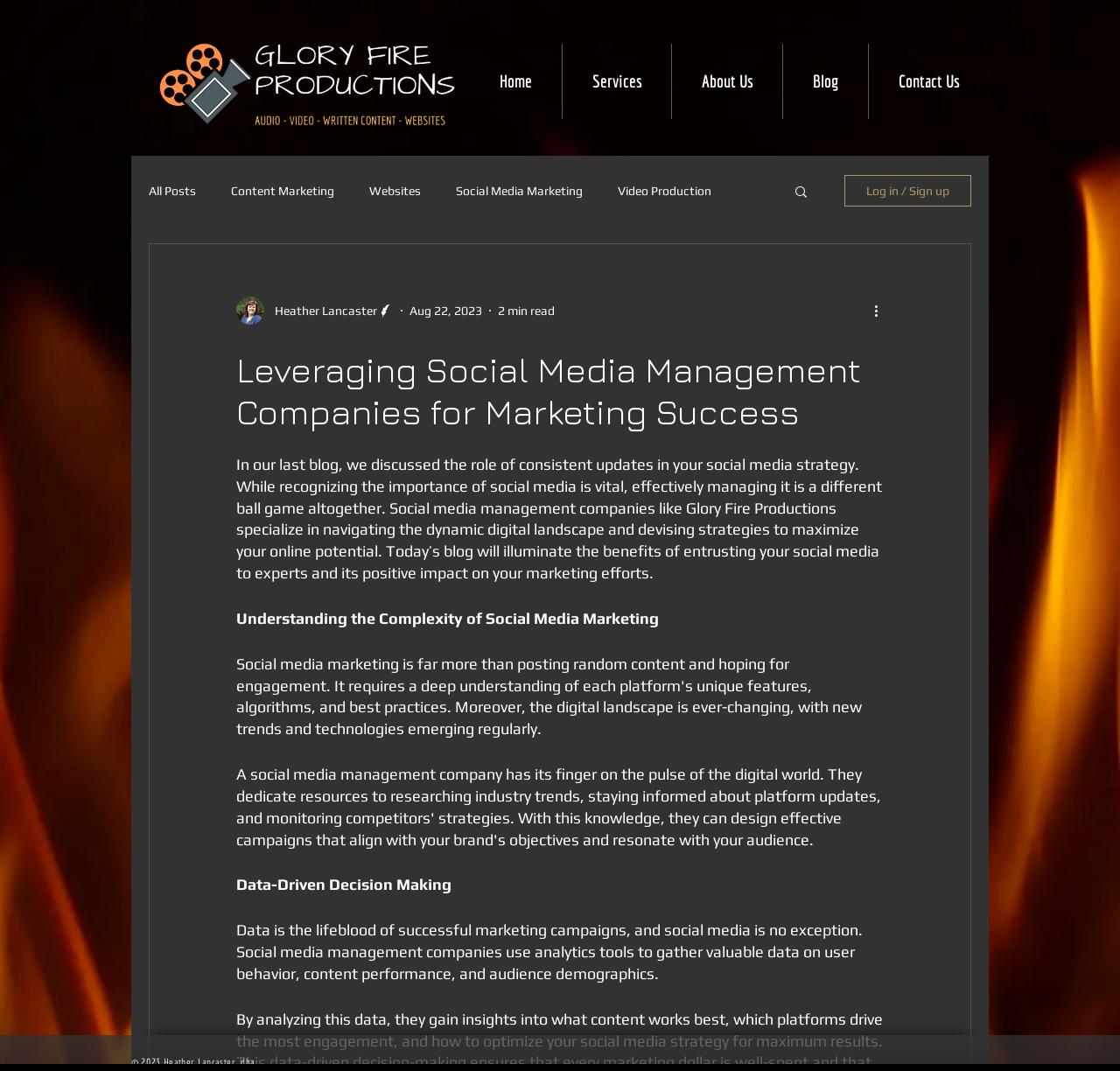Please identify the bounding box coordinates of the clickable element to fulfill the following instruction: "View all blog posts". The coordinates should be four float numbers between 0 and 1, i.e., [left, top, right, bottom].

[0.133, 0.172, 0.175, 0.185]